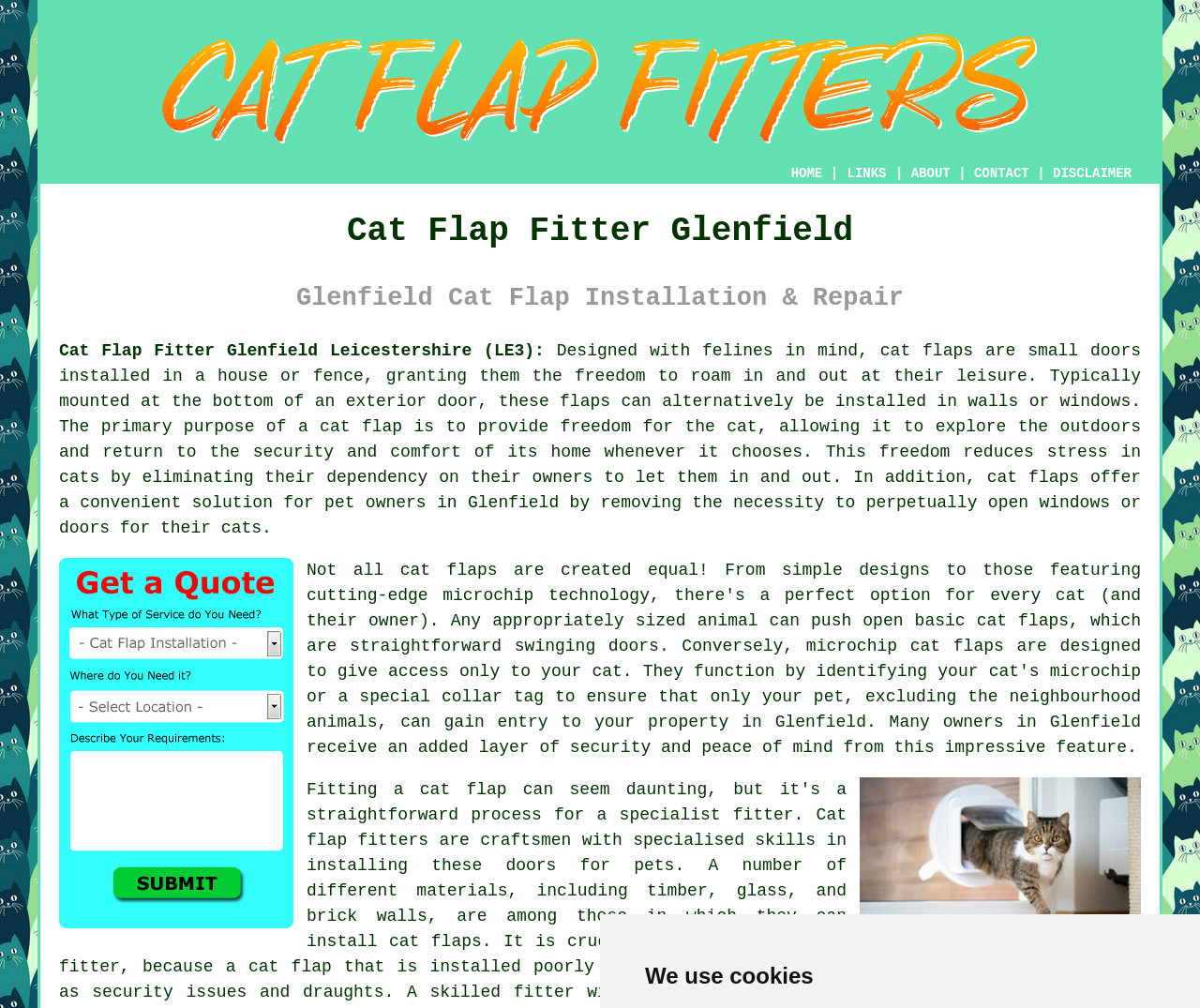Please give a succinct answer using a single word or phrase:
What is the primary purpose of a cat flap?

Provide freedom for the cat